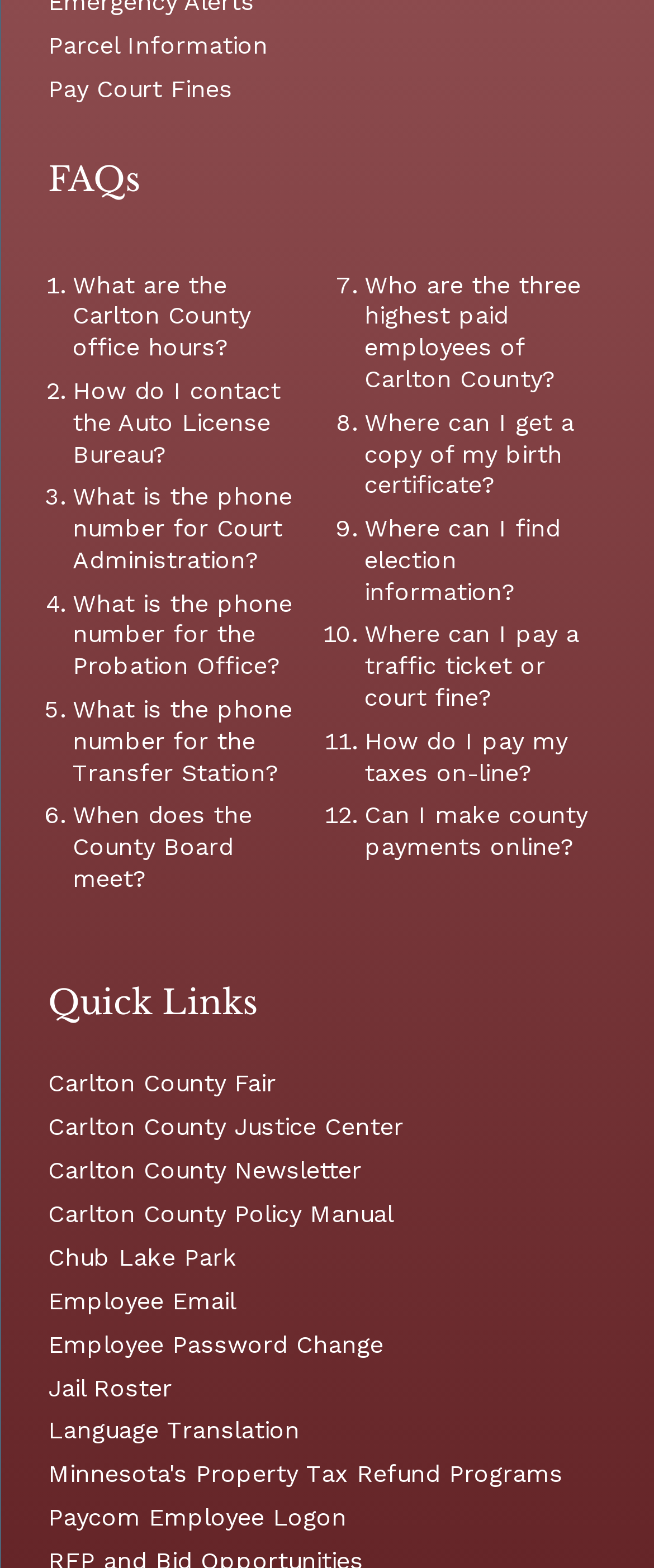Provide the bounding box coordinates for the UI element described in this sentence: "Employee Password Change". The coordinates should be four float values between 0 and 1, i.e., [left, top, right, bottom].

[0.074, 0.848, 0.587, 0.866]